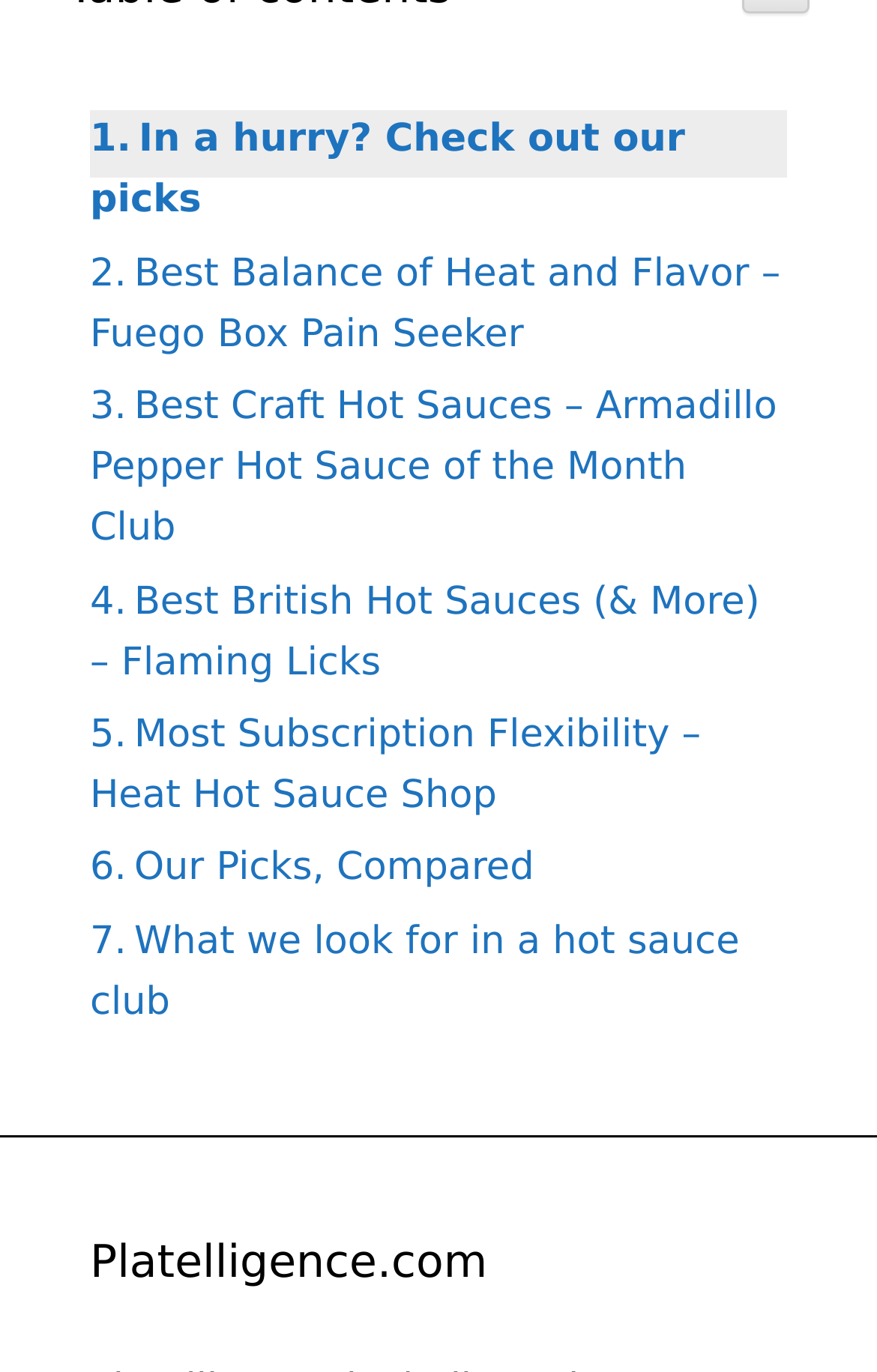Examine the image and give a thorough answer to the following question:
How many hot sauce clubs are compared?

There are five links mentioning different hot sauce clubs, namely Fuego Box Pain Seeker, Armadillo Pepper Hot Sauce of the Month Club, Flaming Licks, Heat Hot Sauce Shop, and a comparison of these clubs.